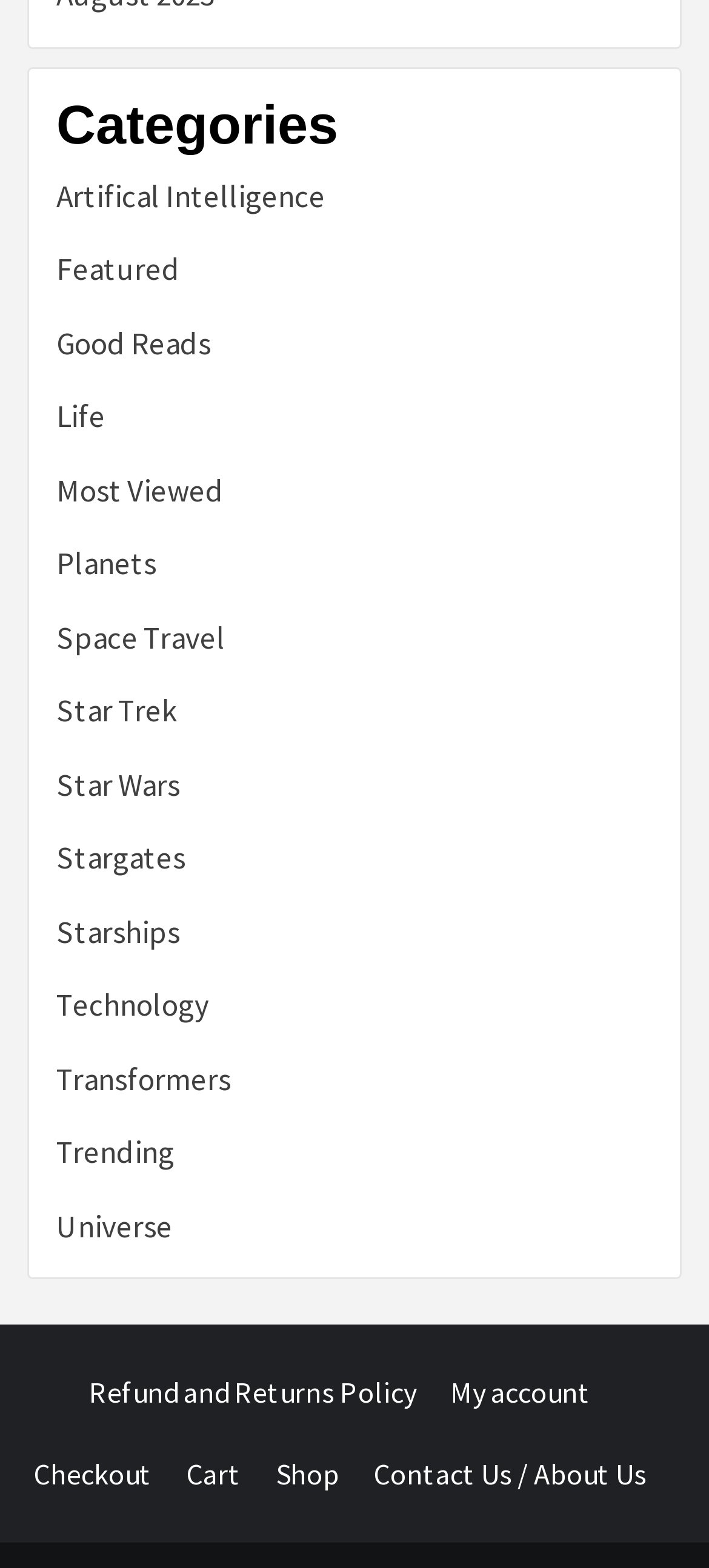Find the bounding box coordinates of the area that needs to be clicked in order to achieve the following instruction: "Go to Checkout". The coordinates should be specified as four float numbers between 0 and 1, i.e., [left, top, right, bottom].

[0.047, 0.928, 0.255, 0.952]